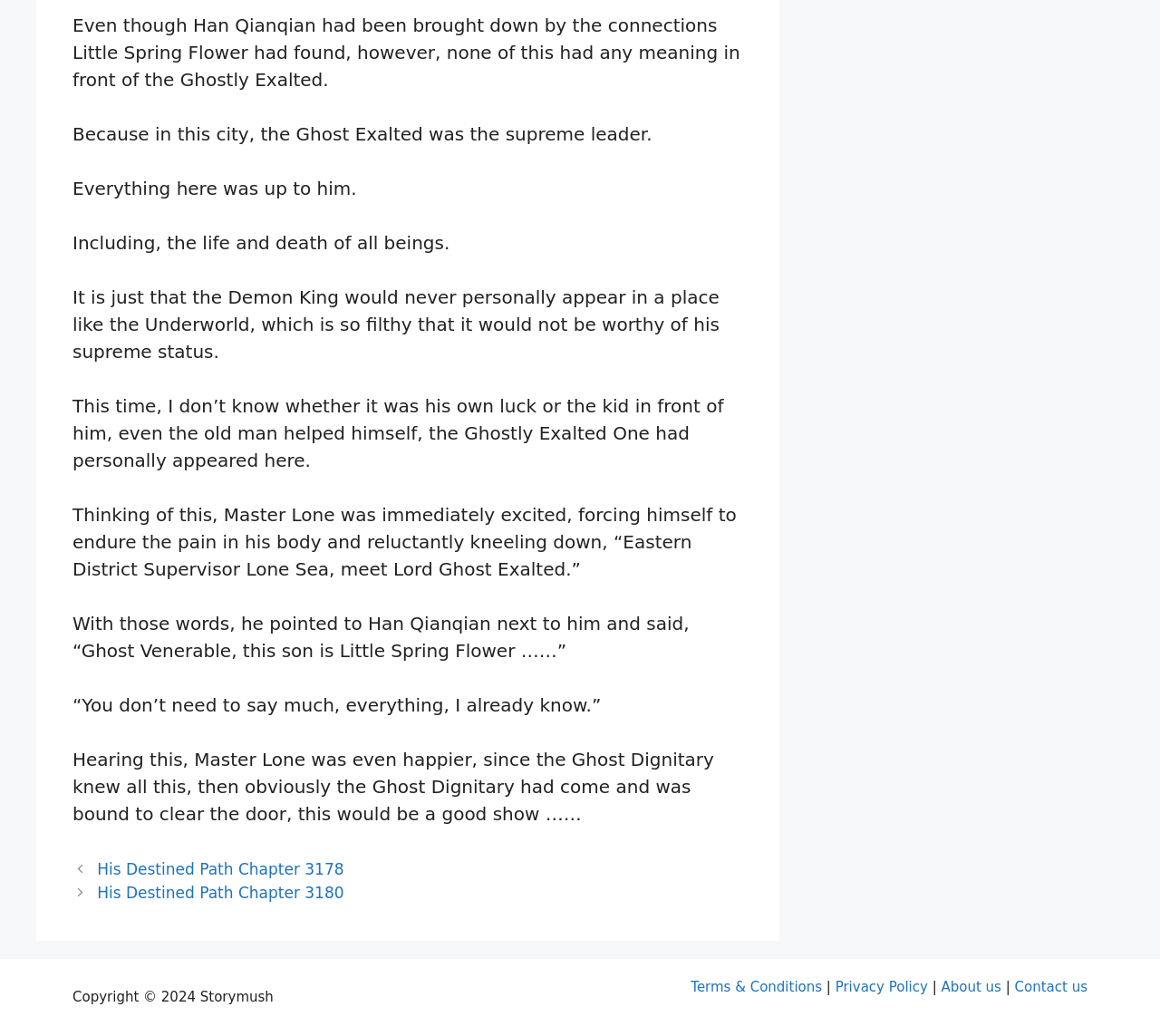Locate the bounding box coordinates for the element described below: "His Destined Path Chapter 3180". The coordinates must be four float values between 0 and 1, formatted as [left, top, right, bottom].

[0.084, 0.853, 0.297, 0.87]